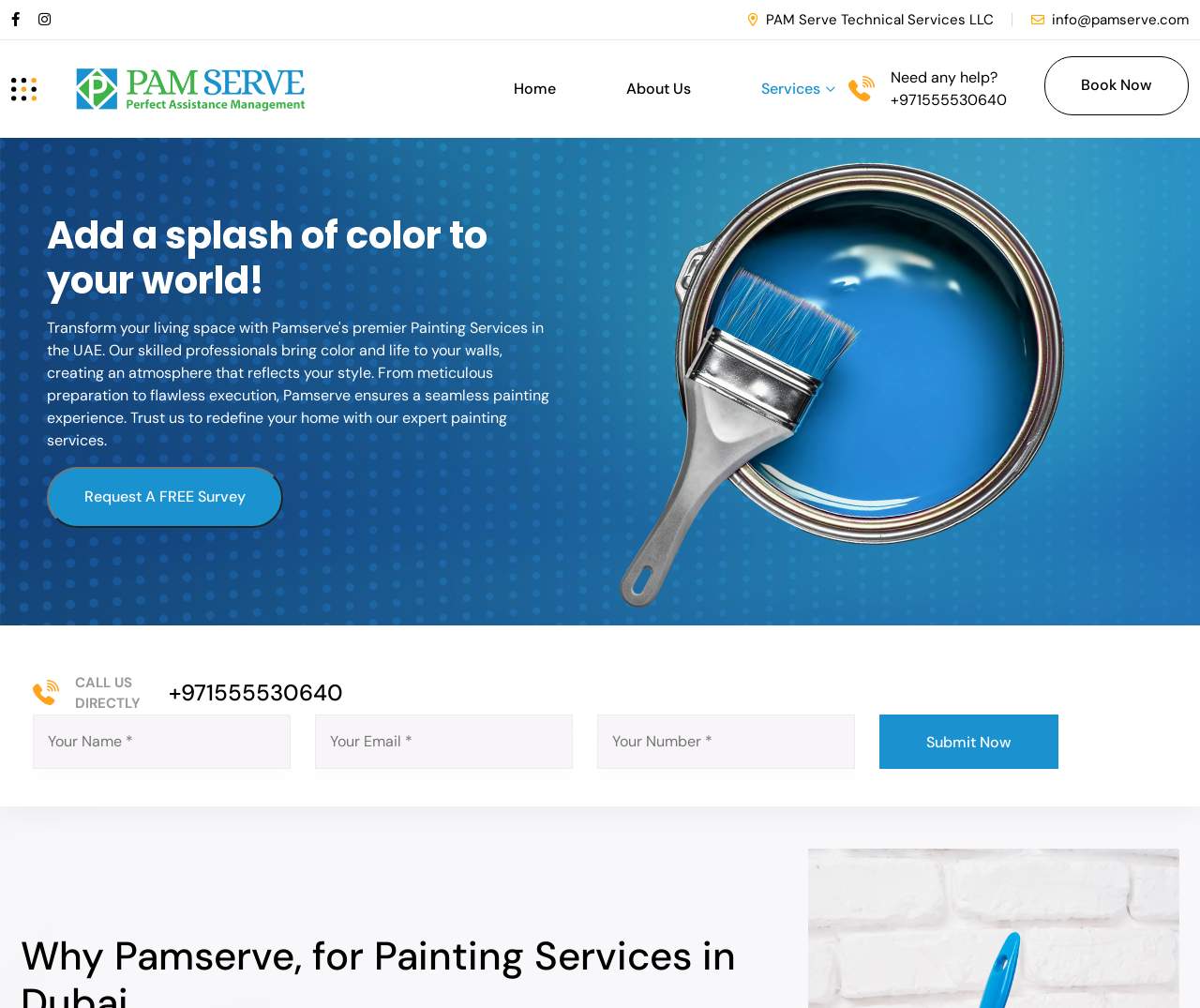What is the phone number to call for direct assistance?
Please ensure your answer to the question is detailed and covers all necessary aspects.

The phone number can be found in multiple places on the webpage, including the heading element '+971555530640' and the link element '+971555530640'.